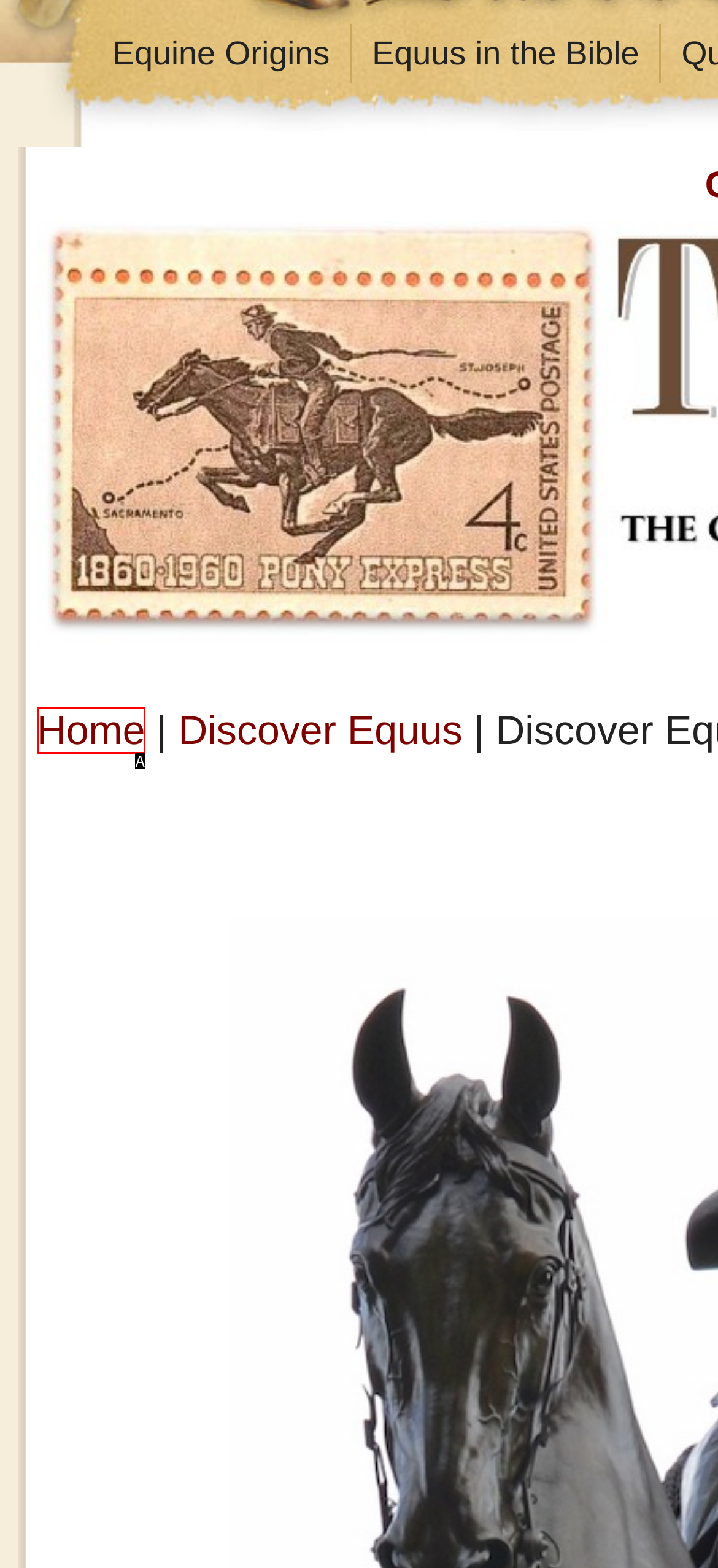Tell me which option best matches this description: Home
Answer with the letter of the matching option directly from the given choices.

A